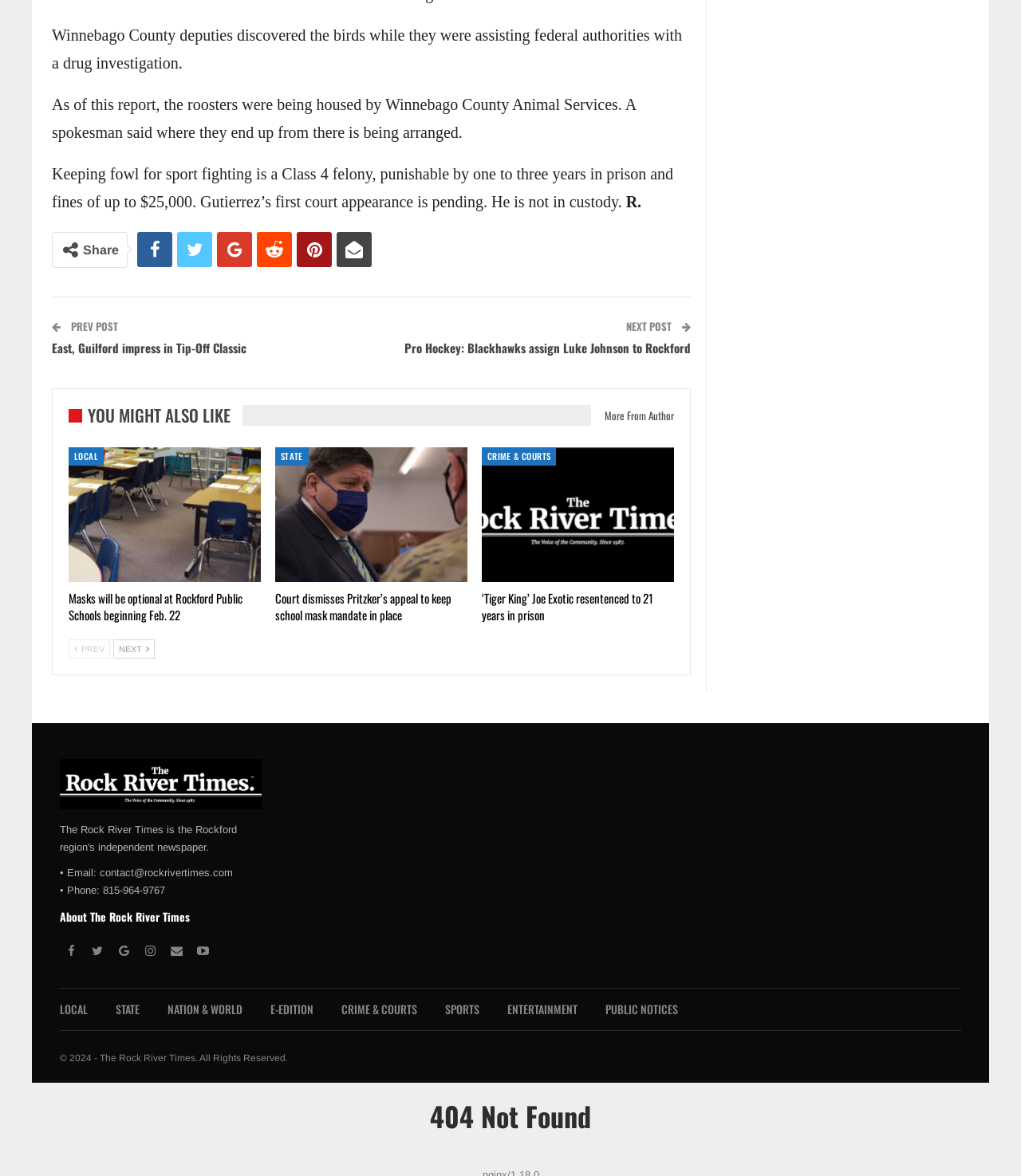Find the bounding box coordinates for the HTML element described as: "Services". The coordinates should consist of four float values between 0 and 1, i.e., [left, top, right, bottom].

None